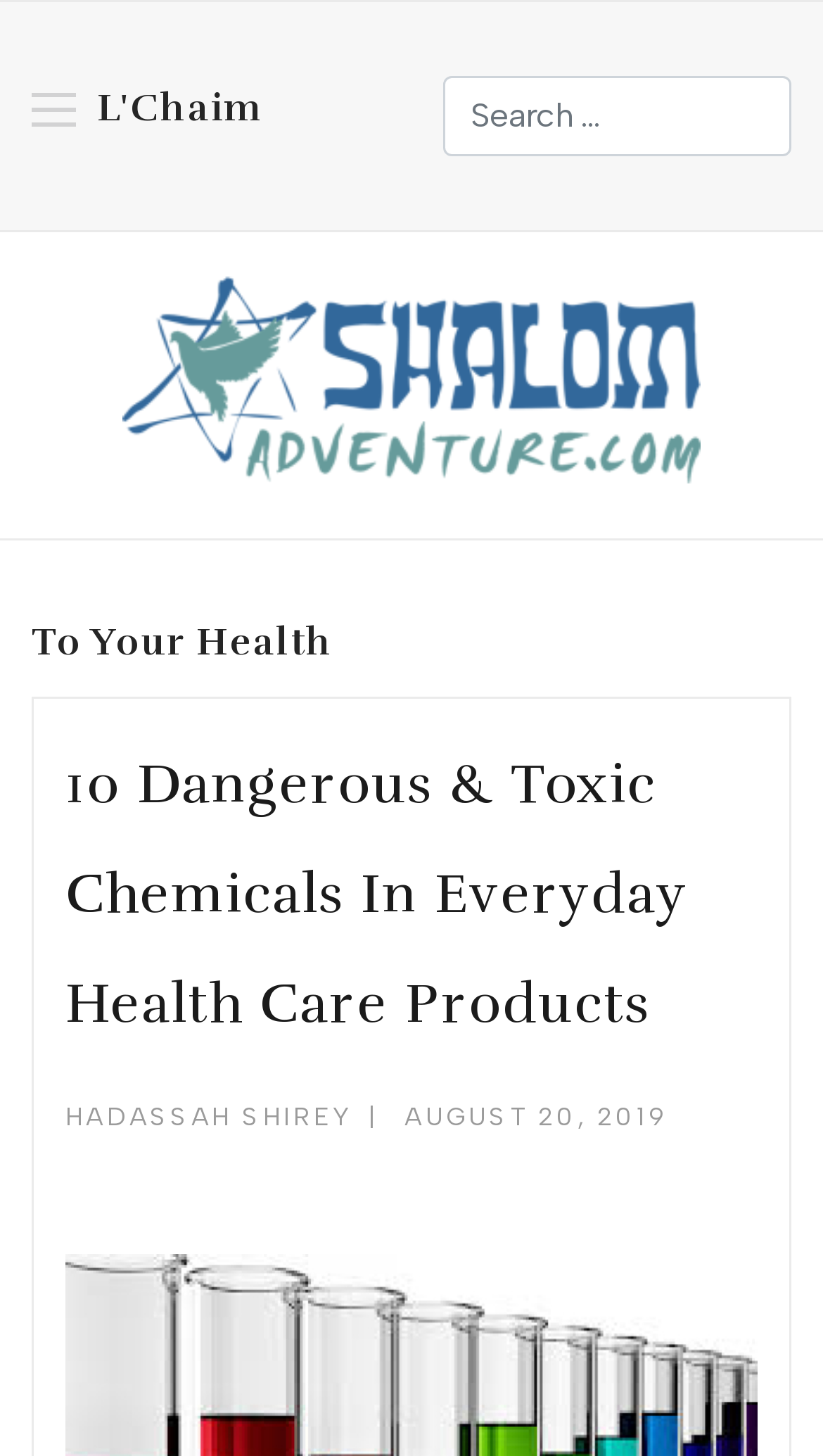What is the name of the magazine?
Please use the visual content to give a single word or phrase answer.

Shalom Adventure Magazine